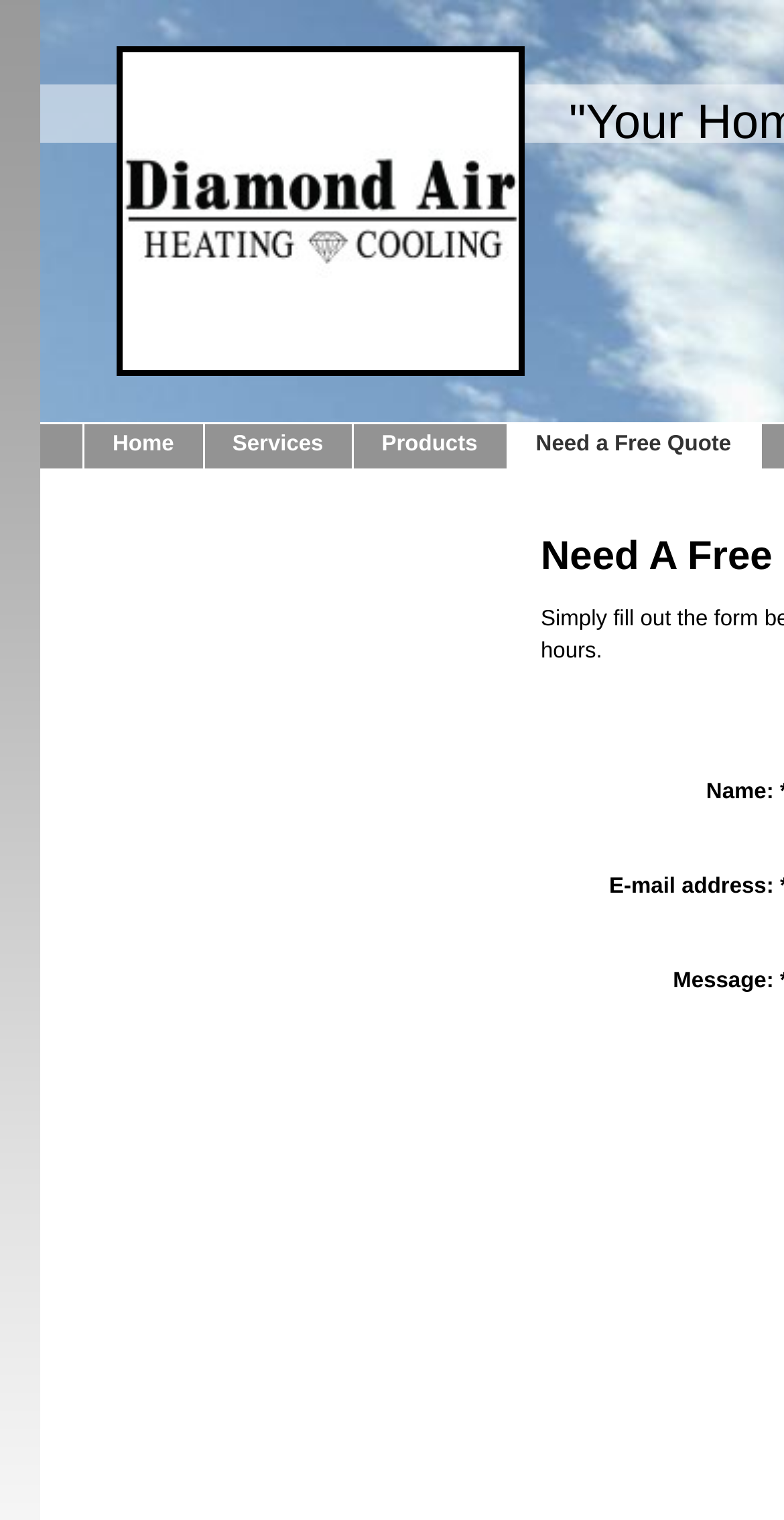Identify the headline of the webpage and generate its text content.

Need A Free Quote?